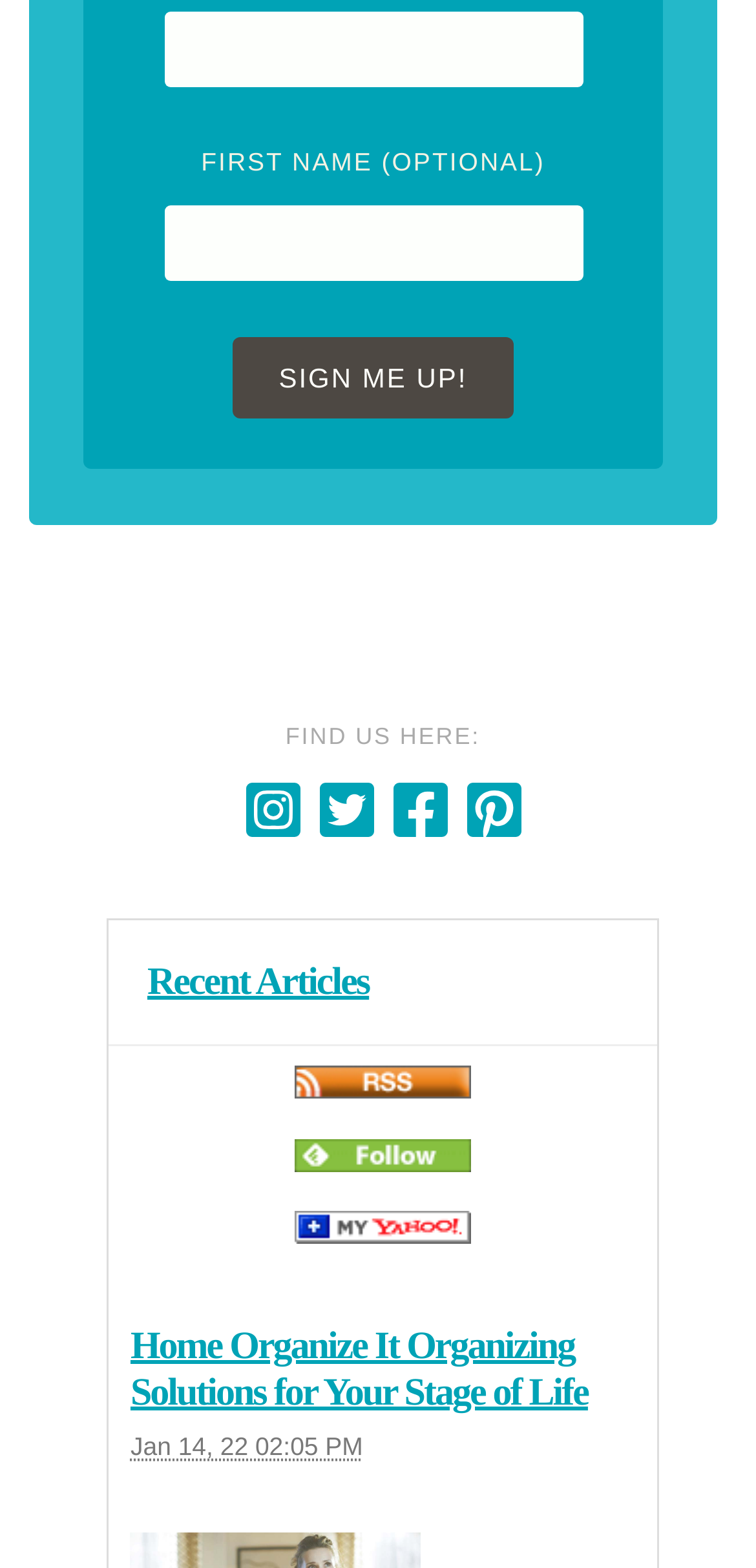Locate the bounding box coordinates of the item that should be clicked to fulfill the instruction: "sign up".

[0.307, 0.215, 0.68, 0.267]